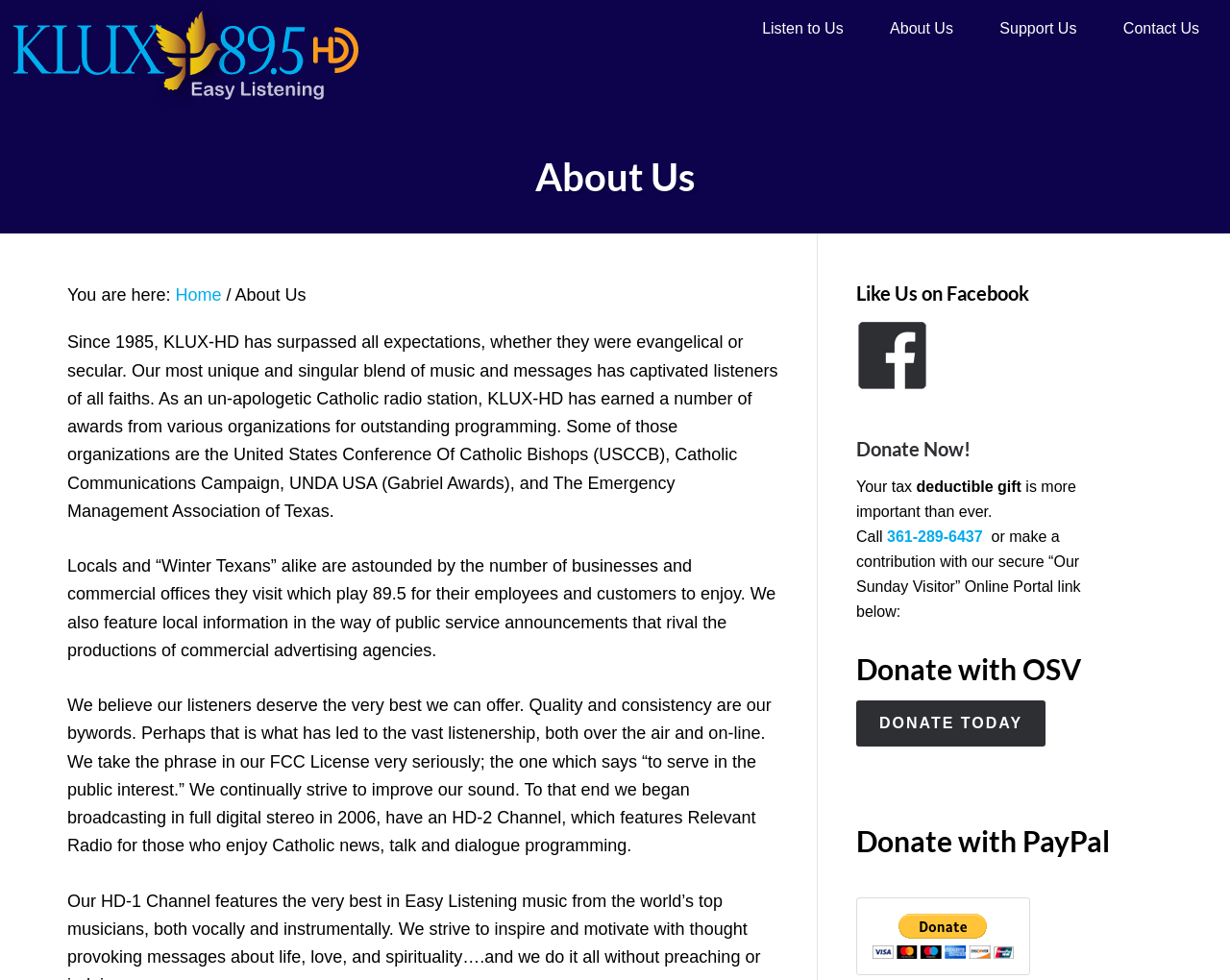How can one donate to the radio station?
Respond to the question with a well-detailed and thorough answer.

The webpage provides two options to donate to the radio station: through PayPal or through the 'Our Sunday Visitor' (OSV) online portal. This information can be found in the section with the heading 'Donate Now!'.